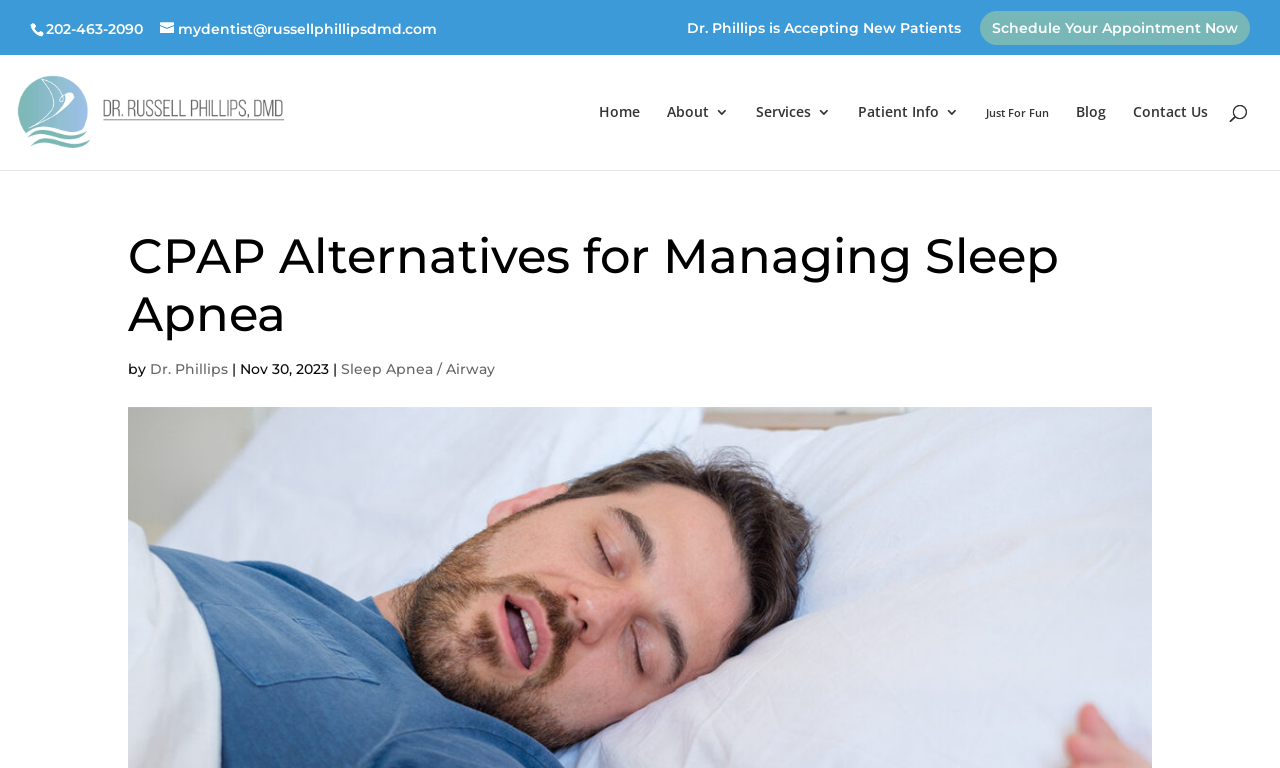Find and provide the bounding box coordinates for the UI element described with: "Contact Us".

[0.885, 0.137, 0.944, 0.22]